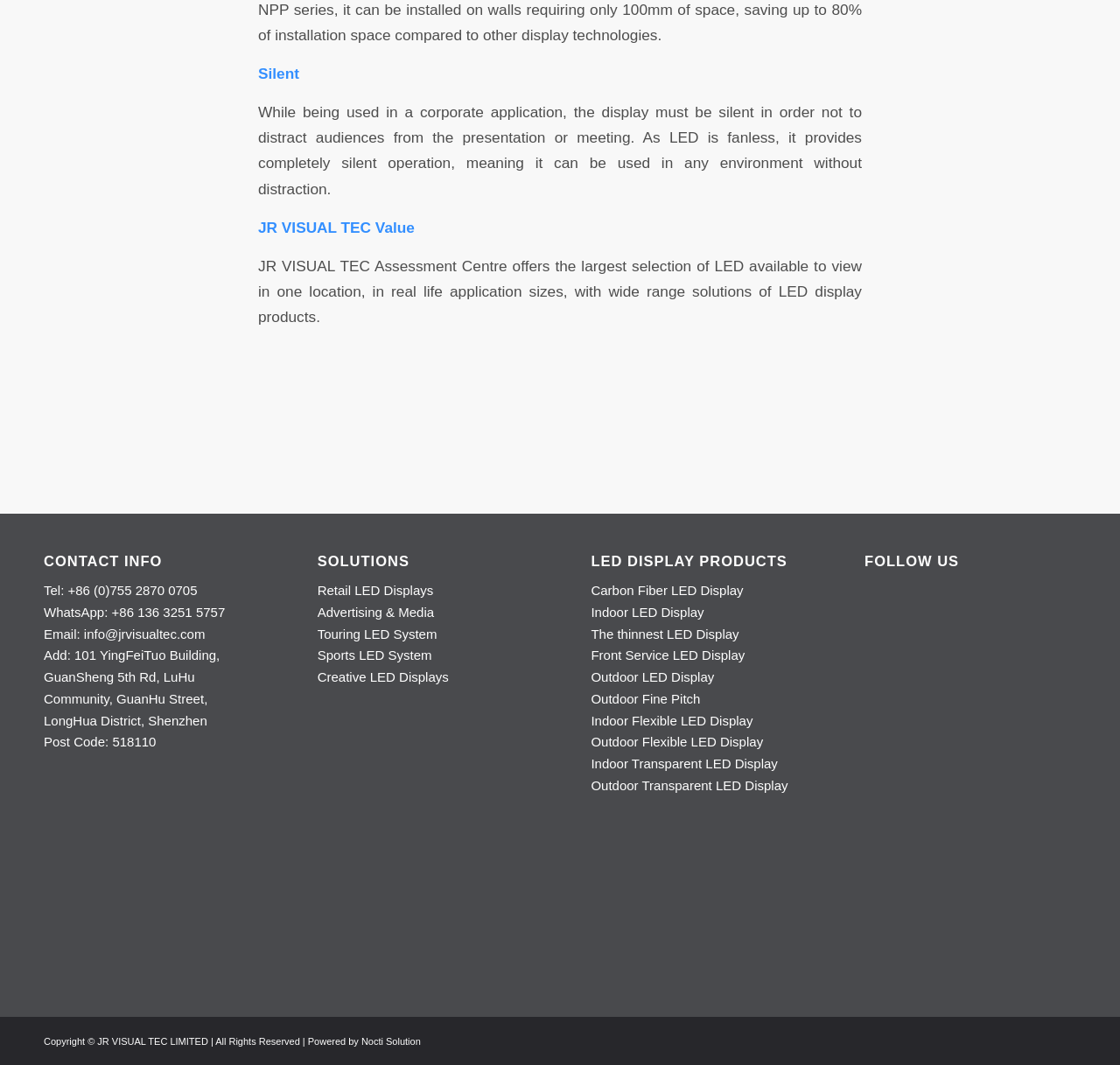What is the purpose of the LED display mentioned in the first paragraph?
Respond with a short answer, either a single word or a phrase, based on the image.

Silent operation